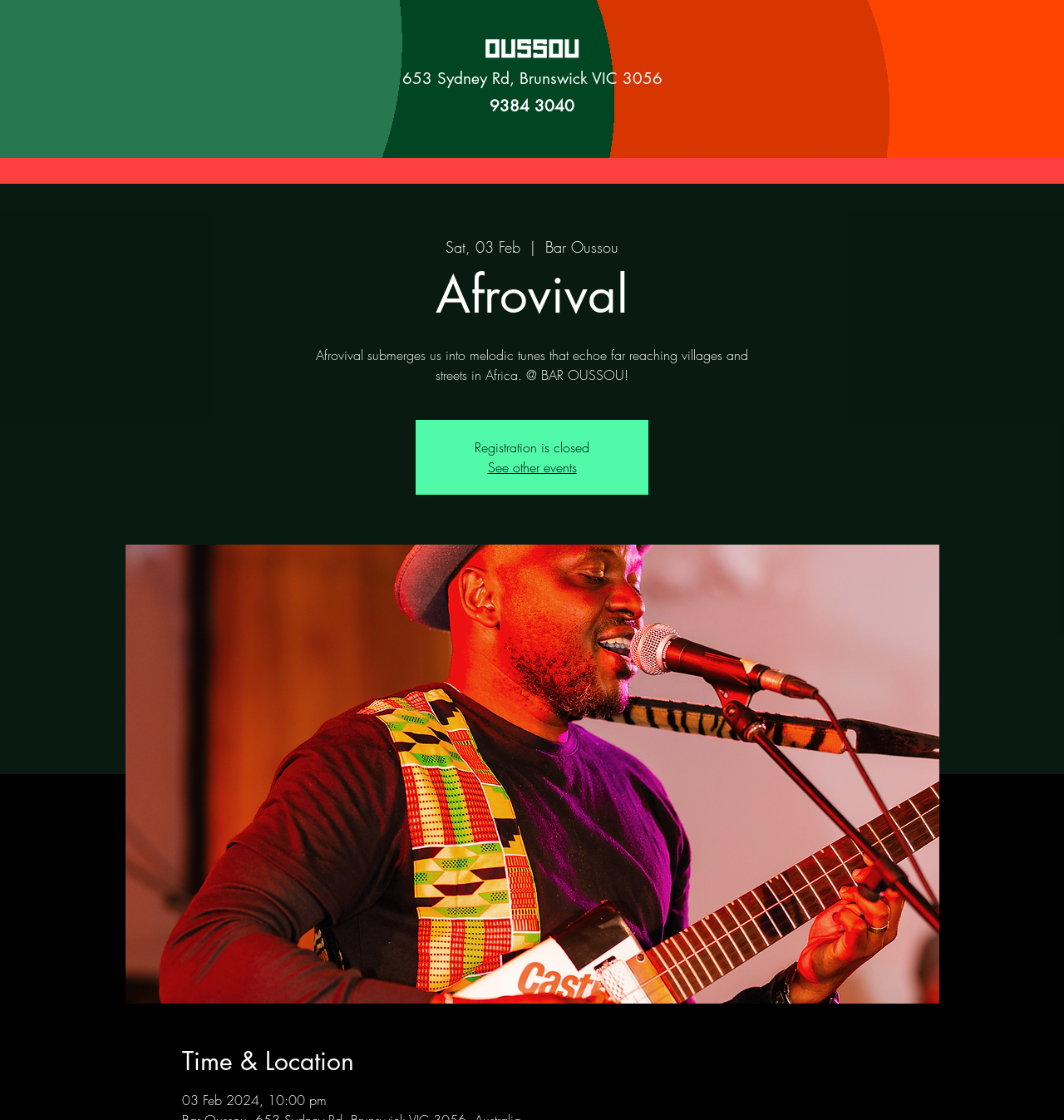What is the event name?
Based on the image, answer the question with a single word or brief phrase.

Afrovival